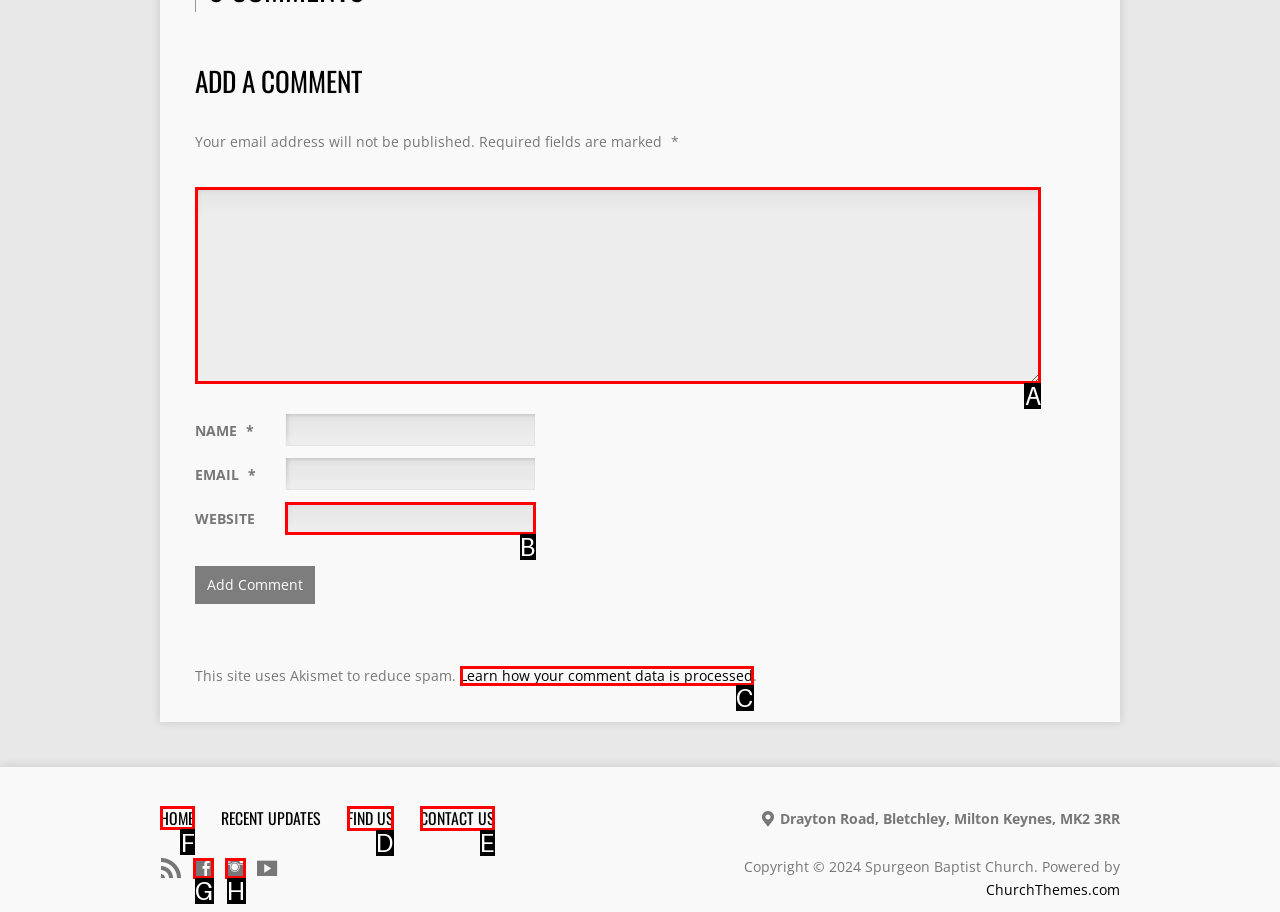For the task: Visit the home page, tell me the letter of the option you should click. Answer with the letter alone.

F